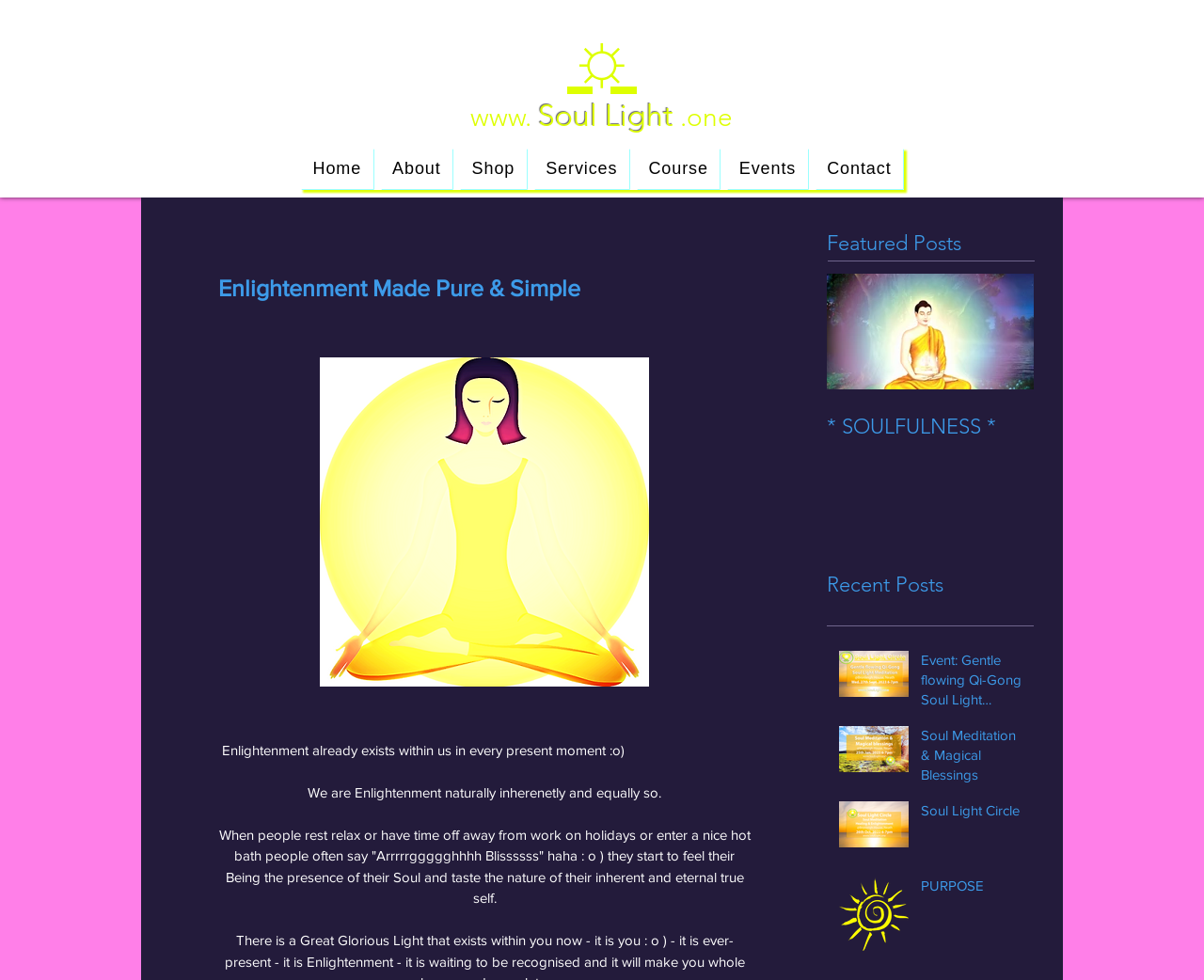Please identify the bounding box coordinates of the element's region that needs to be clicked to fulfill the following instruction: "Read the post about SOULFULNESS". The bounding box coordinates should consist of four float numbers between 0 and 1, i.e., [left, top, right, bottom].

[0.687, 0.279, 0.859, 0.551]